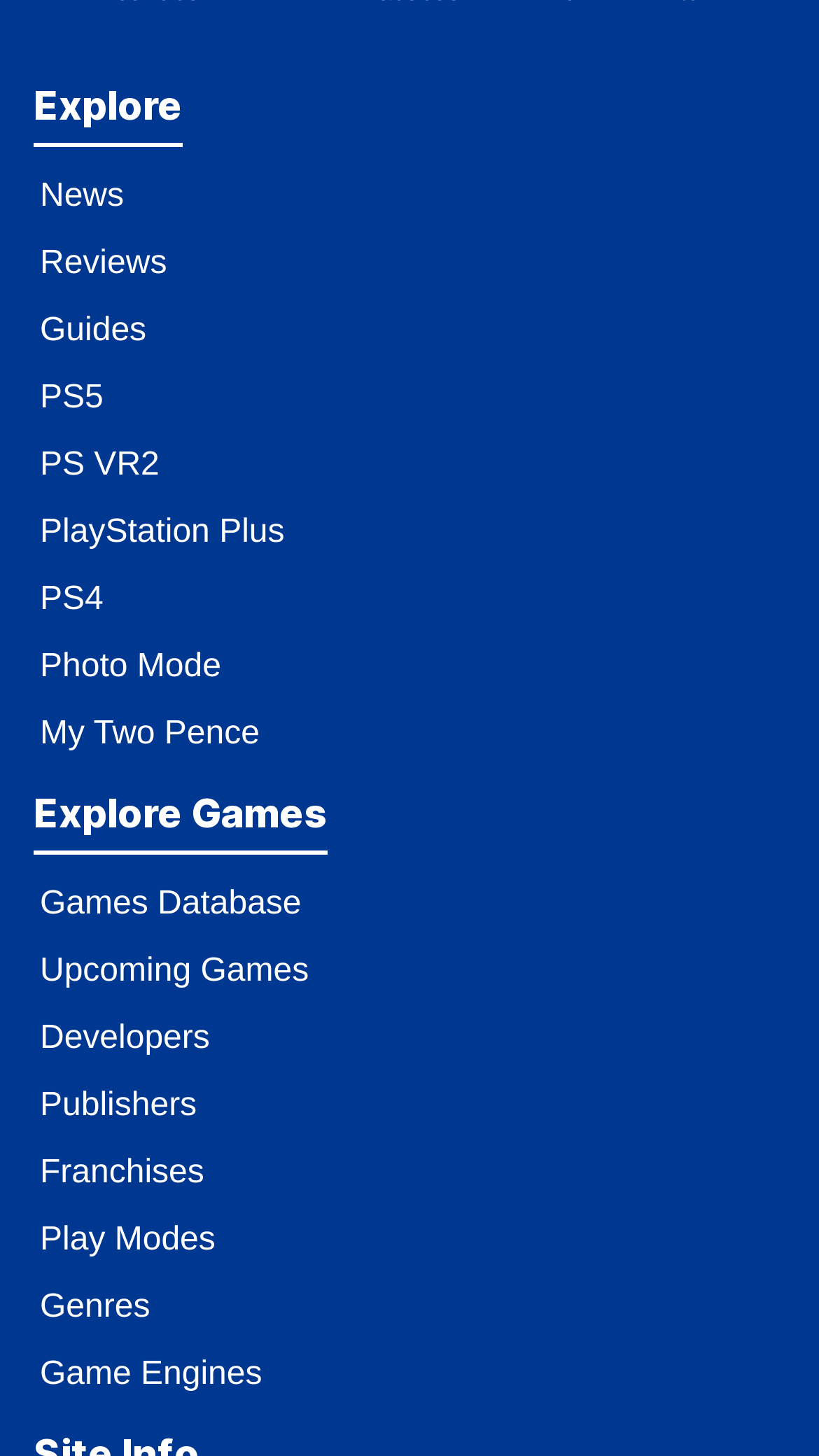How many headings are there on the webpage? Using the information from the screenshot, answer with a single word or phrase.

2